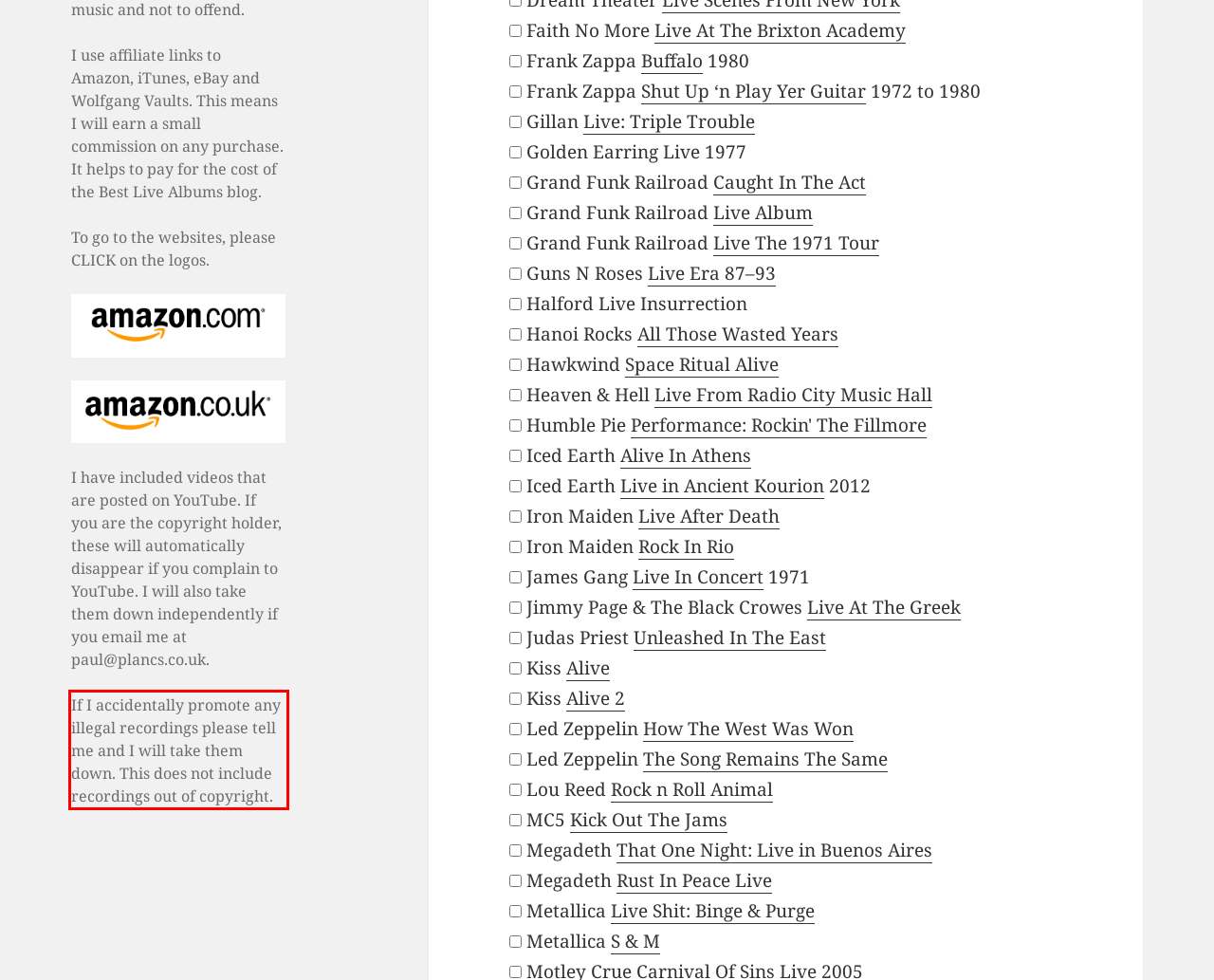Please recognize and transcribe the text located inside the red bounding box in the webpage image.

If I accidentally promote any illegal recordings please tell me and I will take them down. This does not include recordings out of copyright.